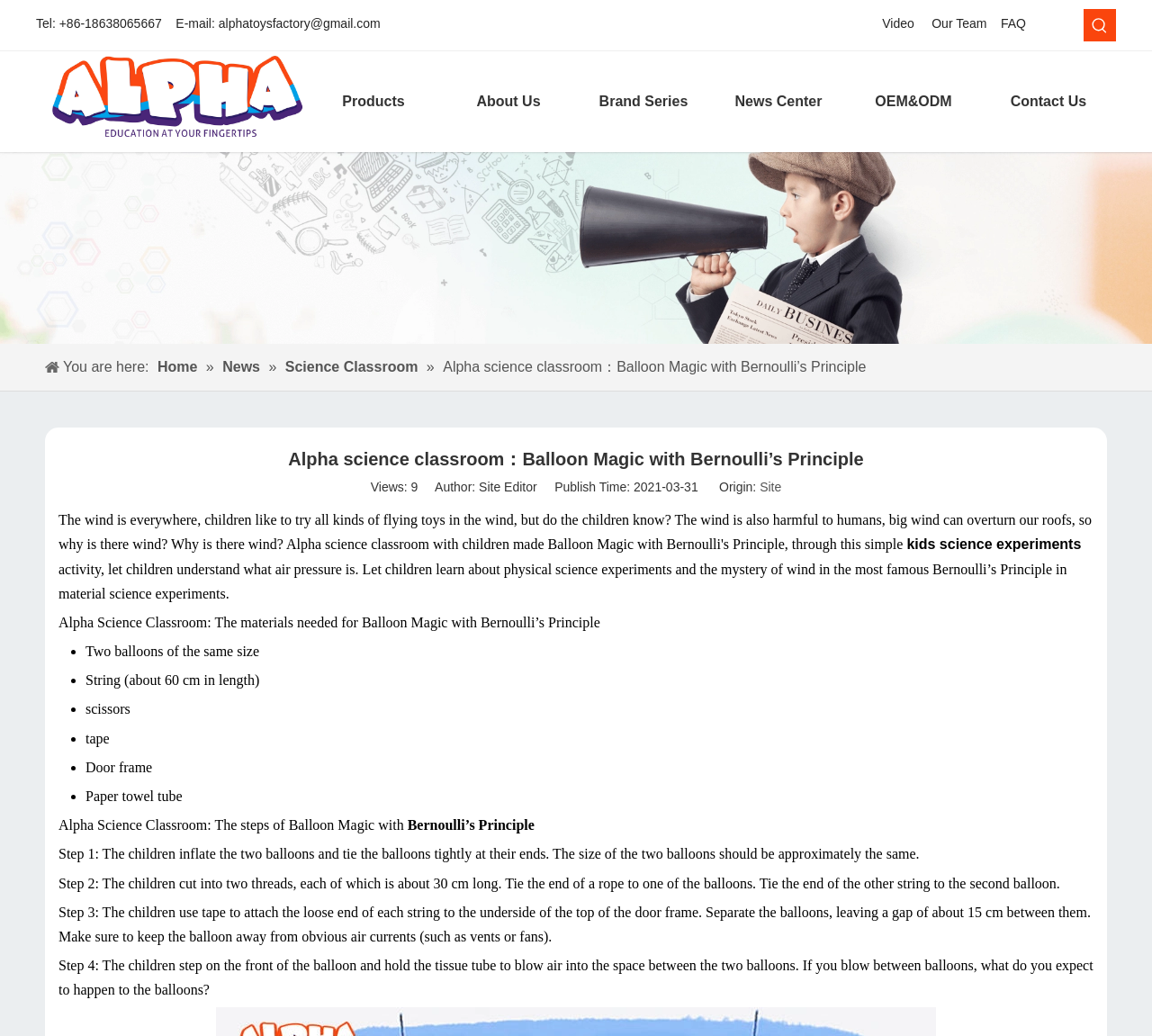Please examine the image and answer the question with a detailed explanation:
What is the fifth material needed for the Balloon Magic experiment?

The materials needed for the experiment are listed in the webpage, and the fifth item in the list is 'Door frame'.